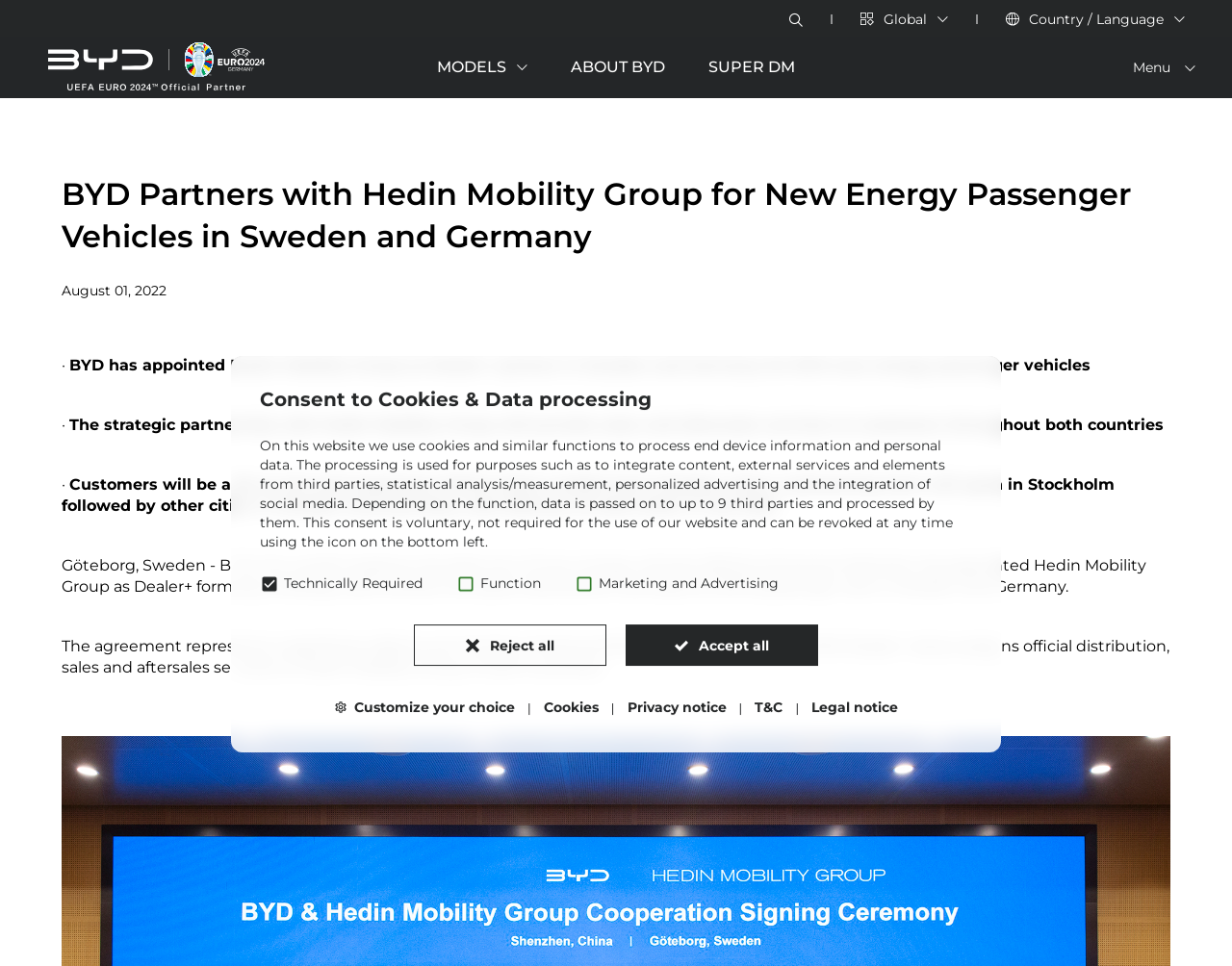Please give a succinct answer using a single word or phrase:
What is the company partnering with Hedin Mobility Group?

BYD